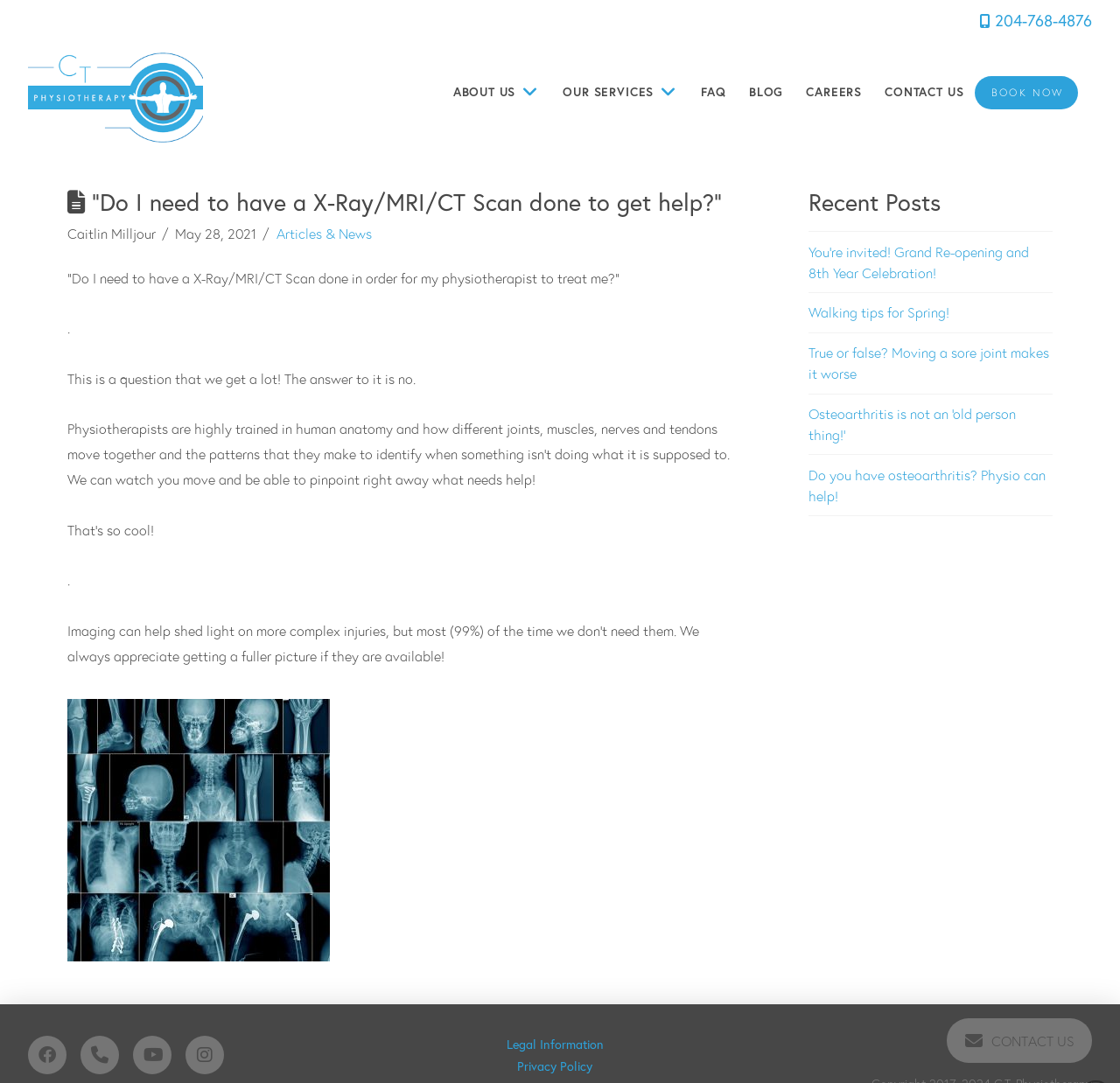Find the bounding box coordinates of the UI element according to this description: "alt="C.T. Physiotherapy in Ashern, Manitoba"".

[0.025, 0.039, 0.181, 0.133]